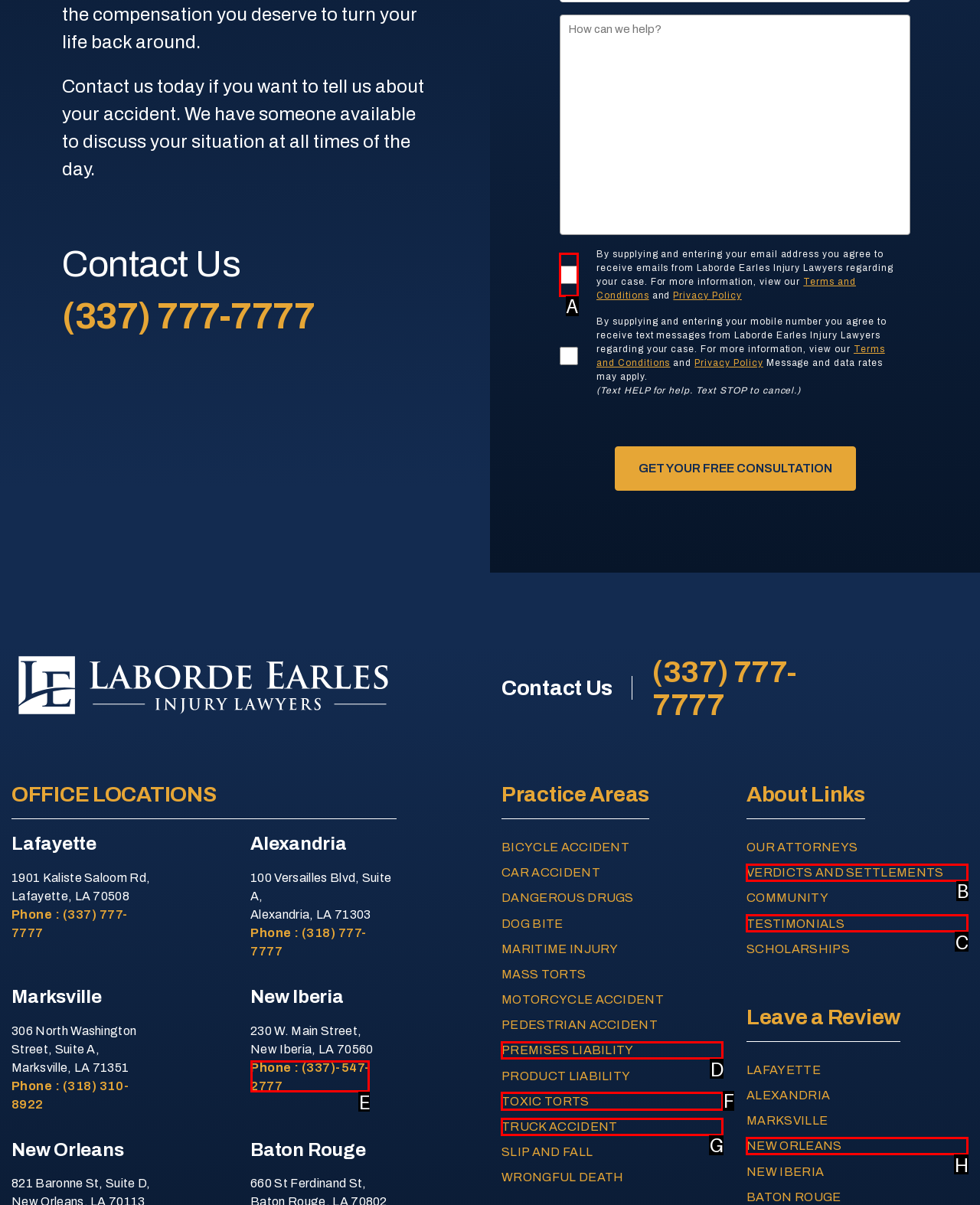Tell me which letter corresponds to the UI element that should be clicked to fulfill this instruction: Check the 'Email Opt In' checkbox
Answer using the letter of the chosen option directly.

A